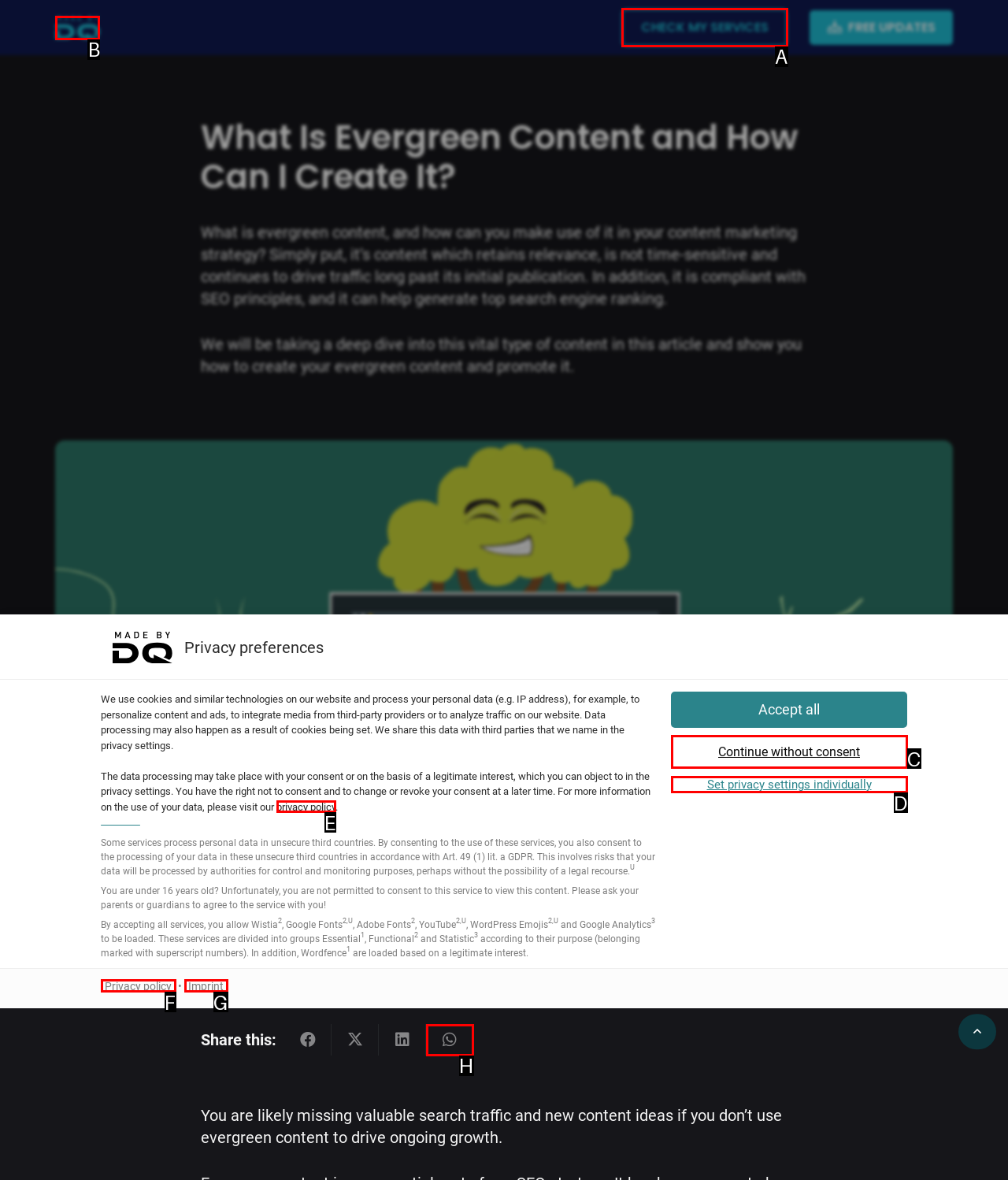Choose the correct UI element to click for this task: Set privacy settings individually Answer using the letter from the given choices.

D